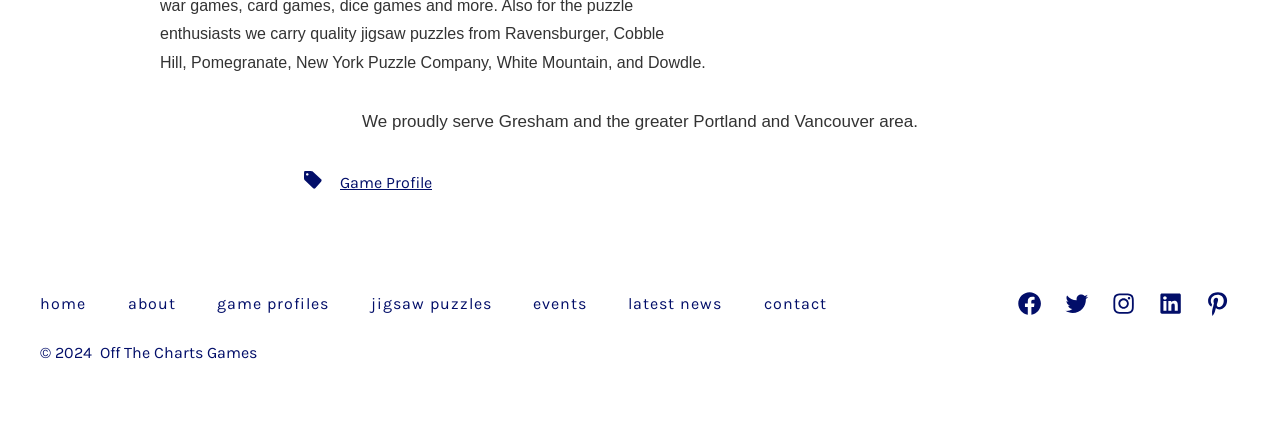Determine the bounding box coordinates of the section to be clicked to follow the instruction: "go to home". The coordinates should be given as four float numbers between 0 and 1, formatted as [left, top, right, bottom].

[0.032, 0.67, 0.083, 0.765]